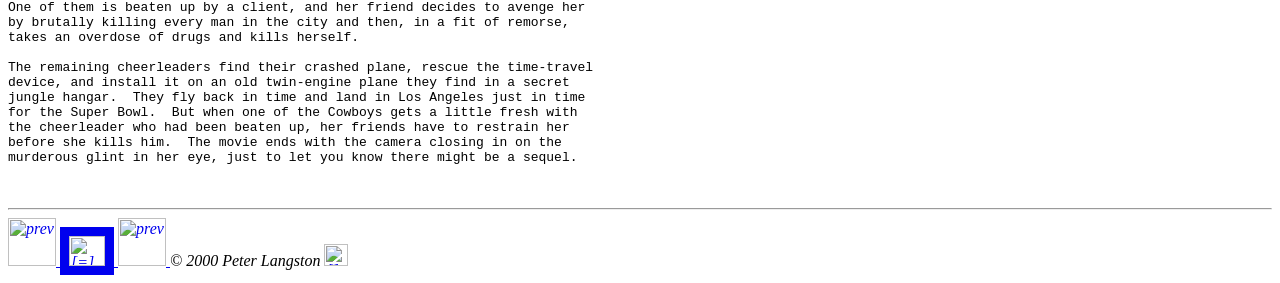Refer to the image and provide an in-depth answer to the question: 
How many links are in the group?

The group element contains four link elements, each with an image child element, indicating that there are four links in the group.